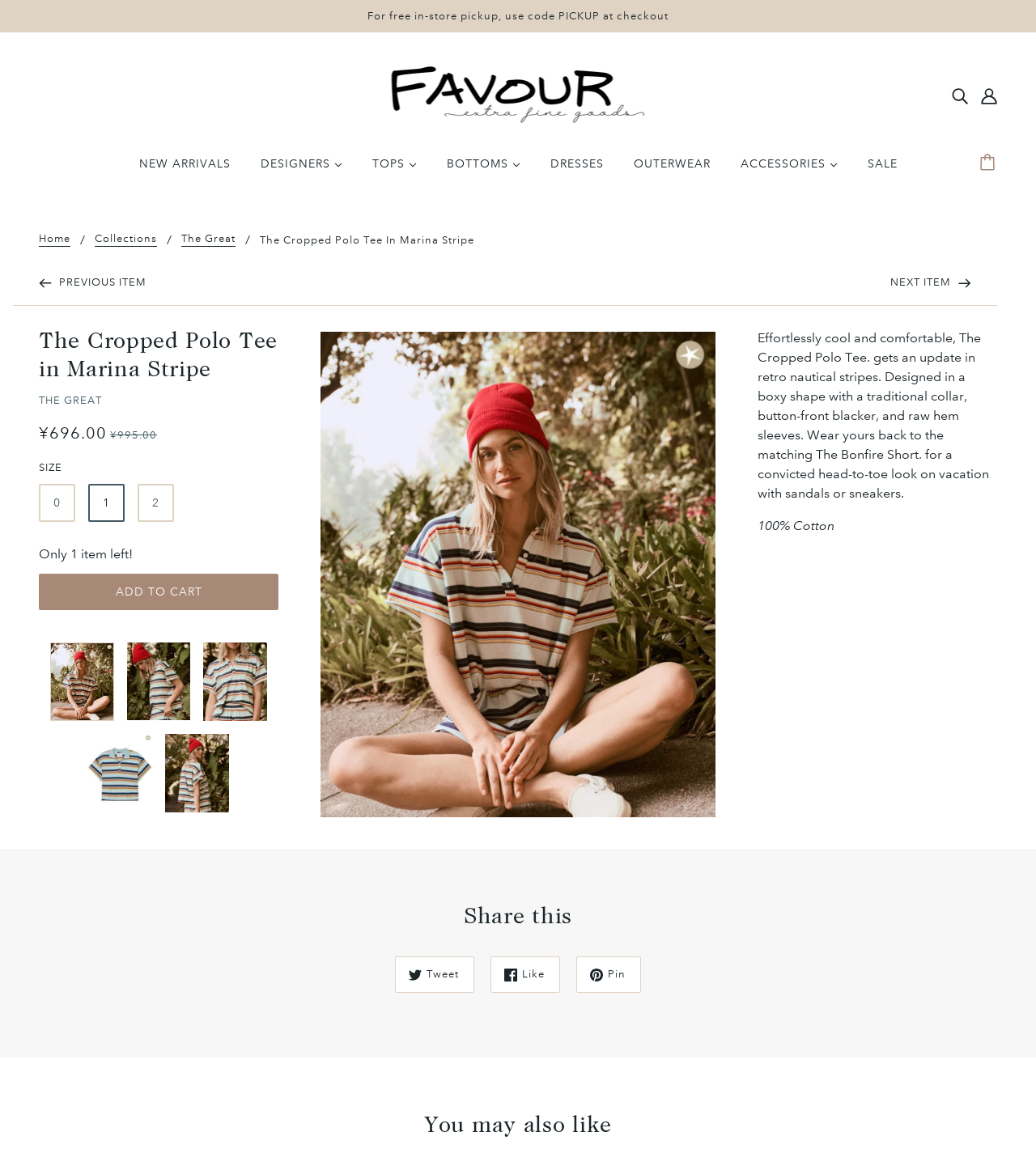Please locate the clickable area by providing the bounding box coordinates to follow this instruction: "Browse new arrivals".

[0.121, 0.126, 0.235, 0.17]